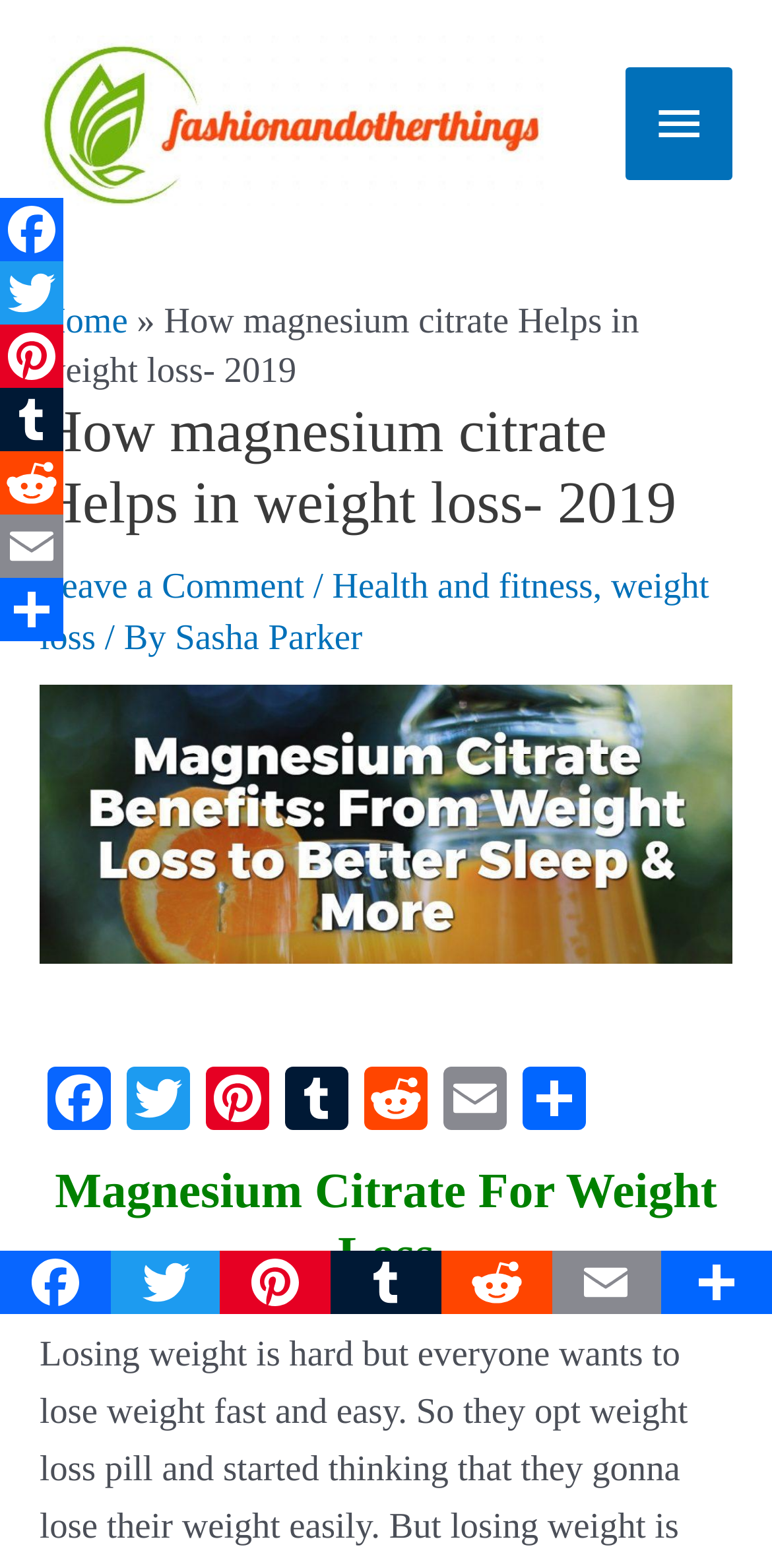Please respond to the question using a single word or phrase:
What is the title of the article?

How magnesium citrate Helps in weight loss- 2019